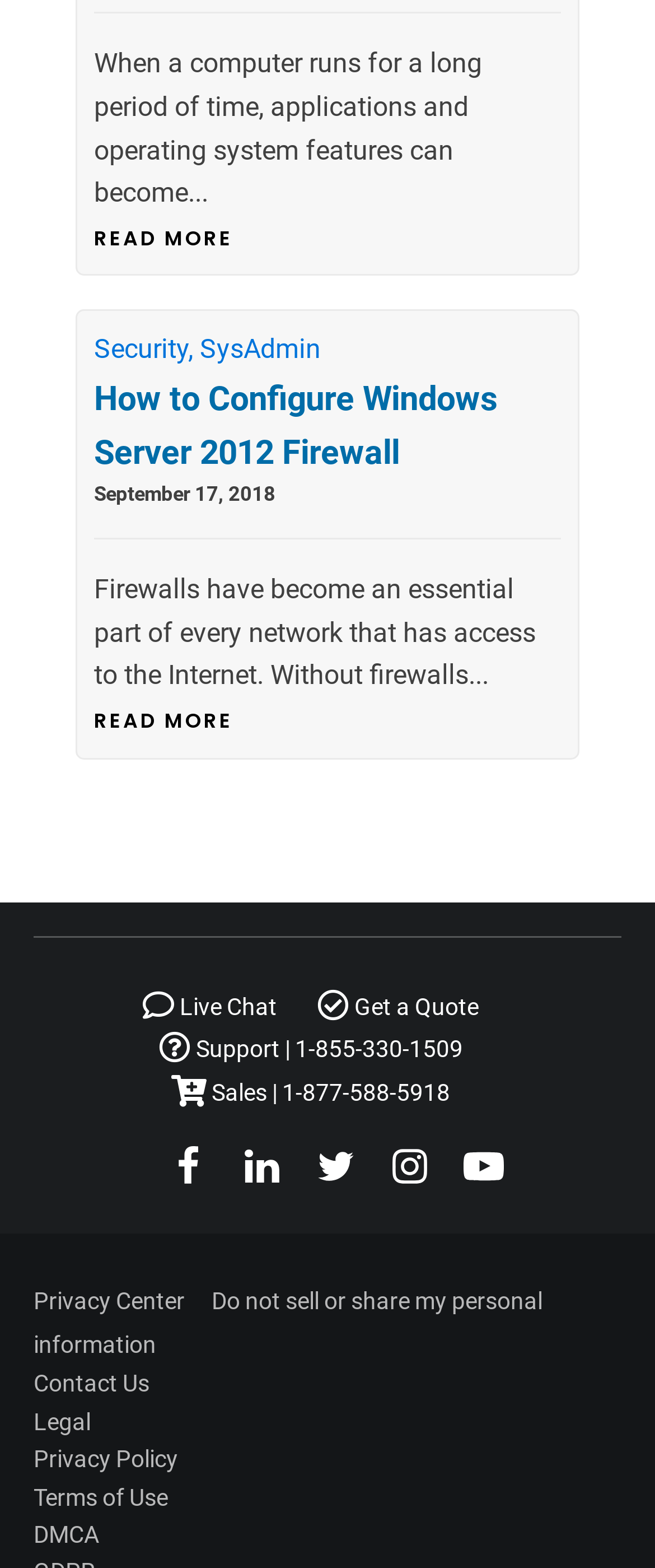What is the phone number for sales?
Please provide a single word or phrase based on the screenshot.

1-877-588-5918